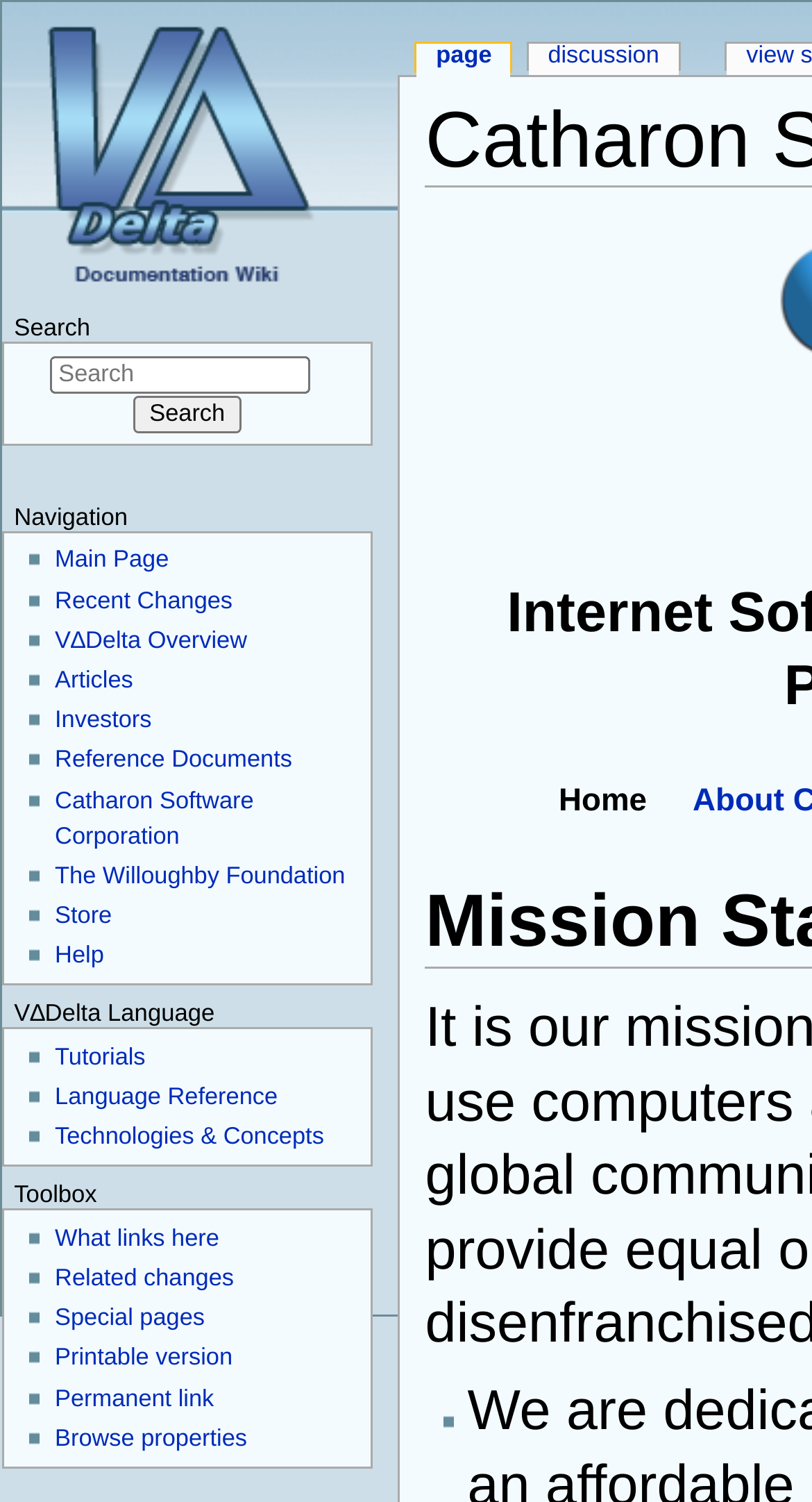Offer a meticulous description of the webpage's structure and content.

The webpage is a wiki page for V∆Delta, a project by Catharon Software Corporation. At the top, there is a navigation menu with links to "navigation", "search", and a dropdown menu with options "Home", "page", and "discussion". Below this, there is a prominent link to "Visit the main page" that takes up a significant portion of the top section.

On the left side, there is a navigation panel with several sections. The first section is titled "Navigation" and contains links to "Main Page", "Recent Changes", "V∆Delta Overview", "Articles", "Investors", "Reference Documents", "Catharon Software Corporation", "The Willoughby Foundation", "Store", and "Help". Each link is preceded by a bullet point.

Below the navigation panel, there is a section titled "V∆Delta Language" with links to "Tutorials", "Language Reference", and "Technologies & Concepts". Each link is again preceded by a bullet point.

On the right side, there is a search bar with a button to initiate the search. Above the search bar, there is a heading titled "Search". Below the search bar, there is a section titled "Toolbox" with links to "What links here", "Related changes", "Special pages", "Printable version", "Permanent link", and "Browse properties". Each link is preceded by a bullet point.

Overall, the webpage is a comprehensive resource for V∆Delta, with easy access to various sections and features through the navigation panel and search bar.